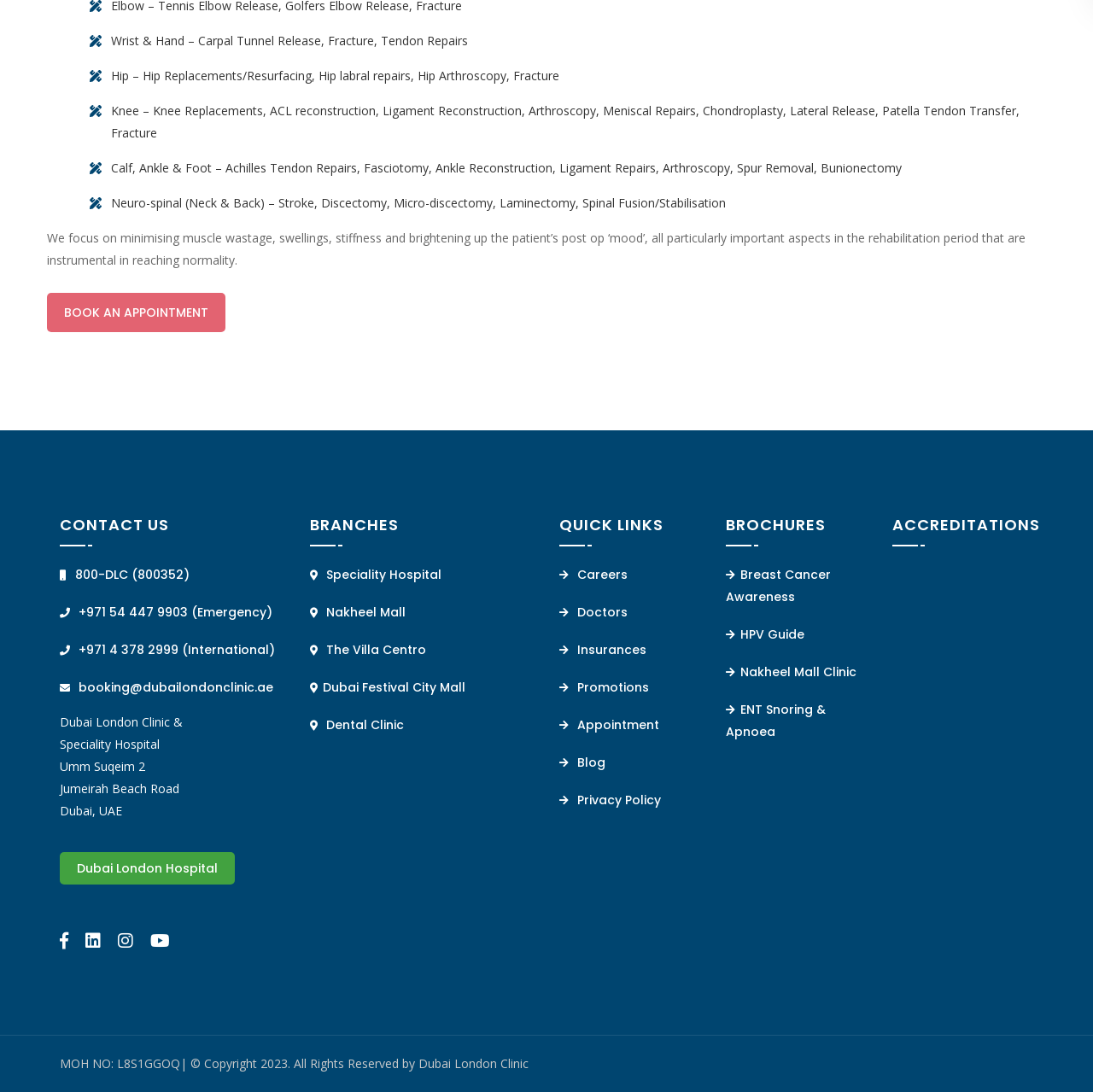Please identify the bounding box coordinates of the element that needs to be clicked to perform the following instruction: "Search the blog".

None